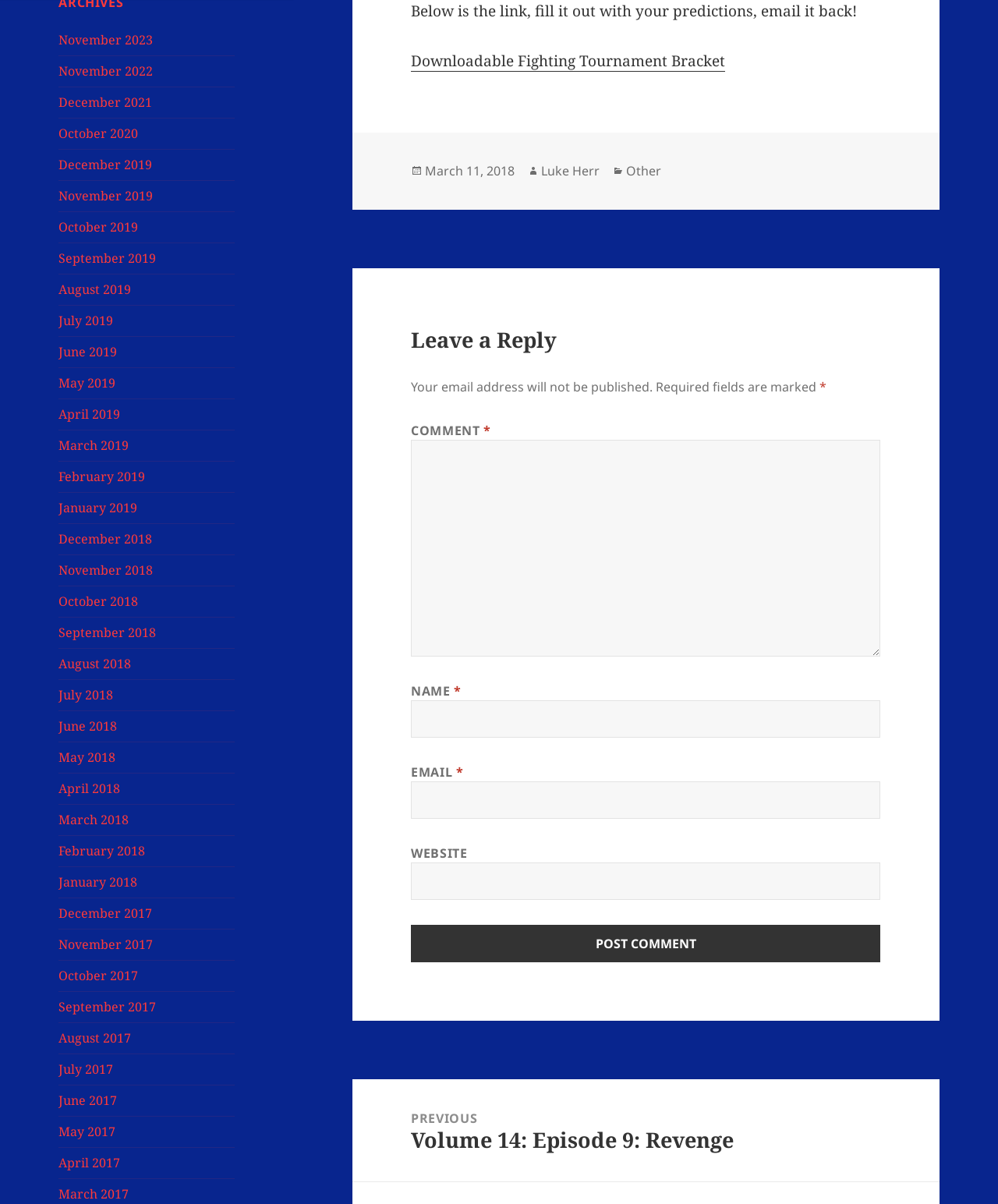Determine the bounding box for the HTML element described here: "Other". The coordinates should be given as [left, top, right, bottom] with each number being a float between 0 and 1.

[0.627, 0.135, 0.663, 0.15]